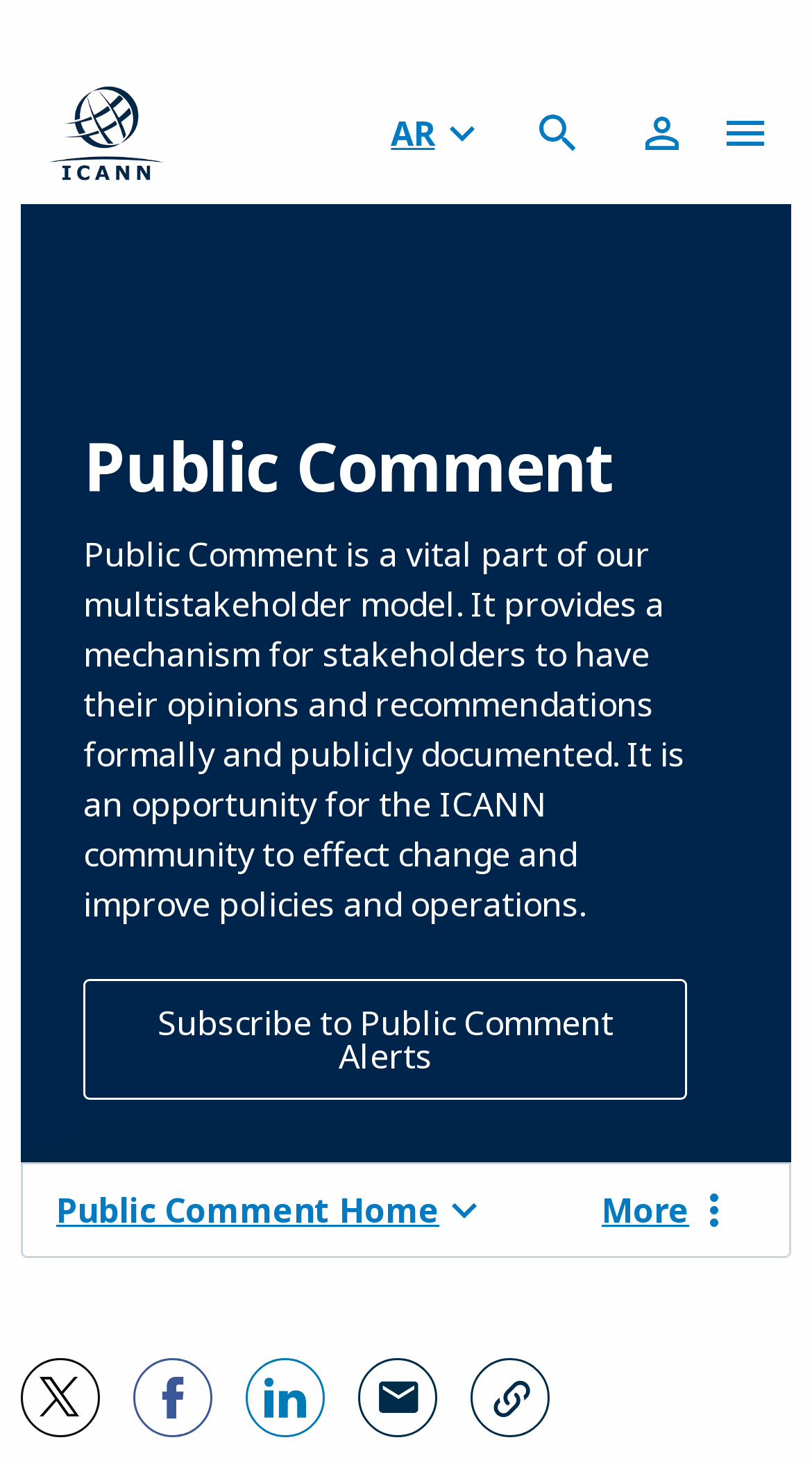What is the purpose of the cookies on this site?
Provide a detailed answer to the question using information from the image.

According to the text 'This site uses cookies to deliver an efficient user experience and to help us see how the site is used.', the purpose of the cookies on this site is to provide an efficient user experience and to help track how the site is used.